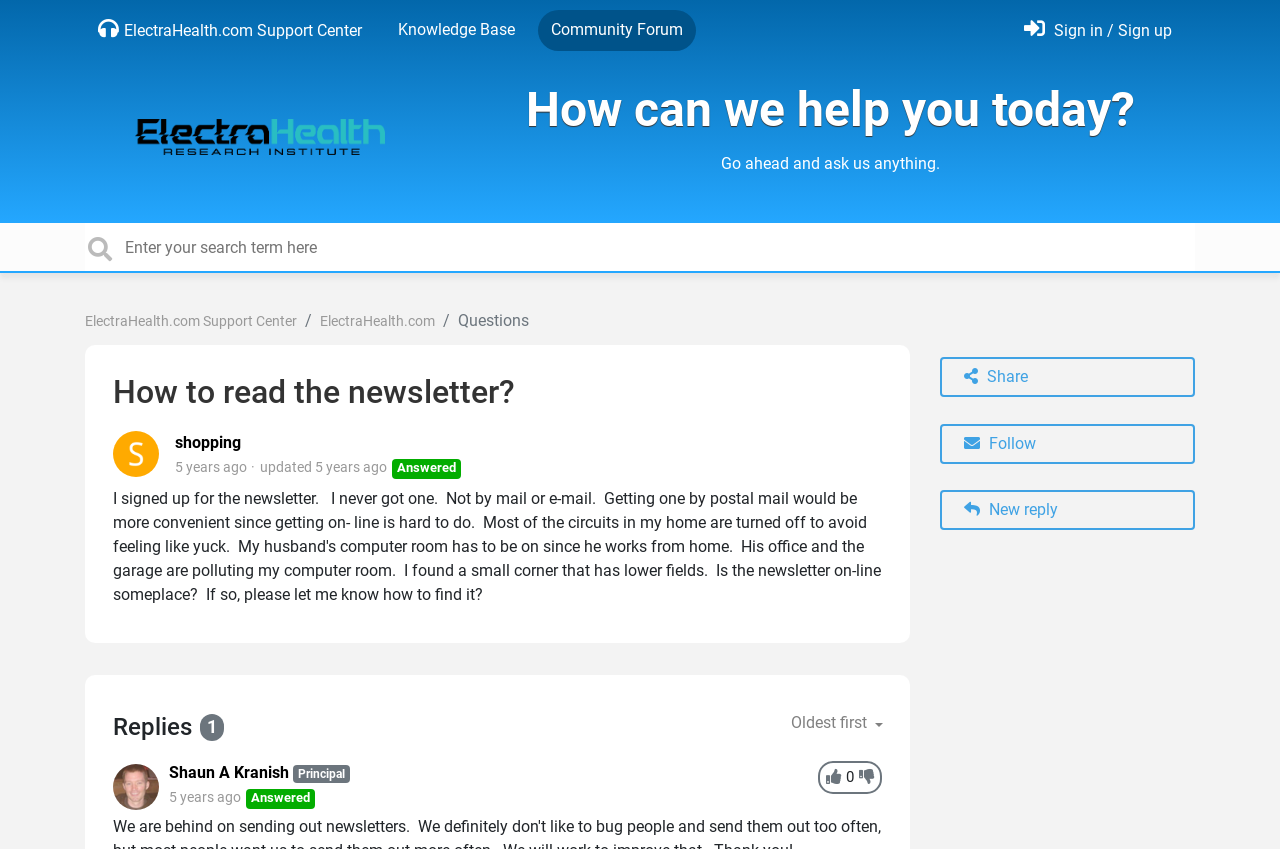Given the description Community Forum, predict the bounding box coordinates of the UI element. Ensure the coordinates are in the format (top-left x, top-left y, bottom-right x, bottom-right y) and all values are between 0 and 1.

[0.424, 0.012, 0.54, 0.059]